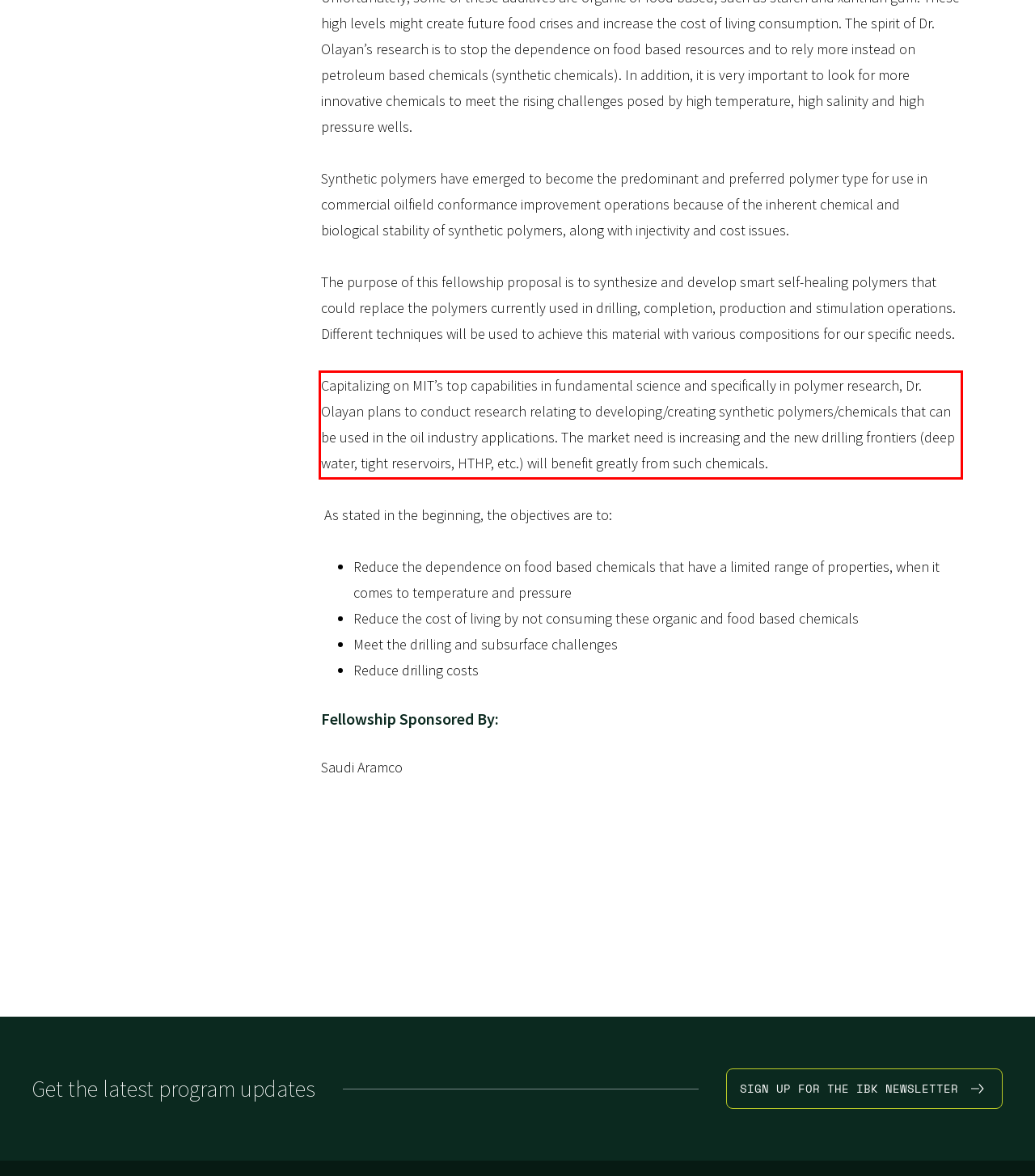Perform OCR on the text inside the red-bordered box in the provided screenshot and output the content.

Capitalizing on MIT’s top capabilities in fundamental science and specifically in polymer research, Dr. Olayan plans to conduct research relating to developing/creating synthetic polymers/chemicals that can be used in the oil industry applications. The market need is increasing and the new drilling frontiers (deep water, tight reservoirs, HTHP, etc.) will benefit greatly from such chemicals.